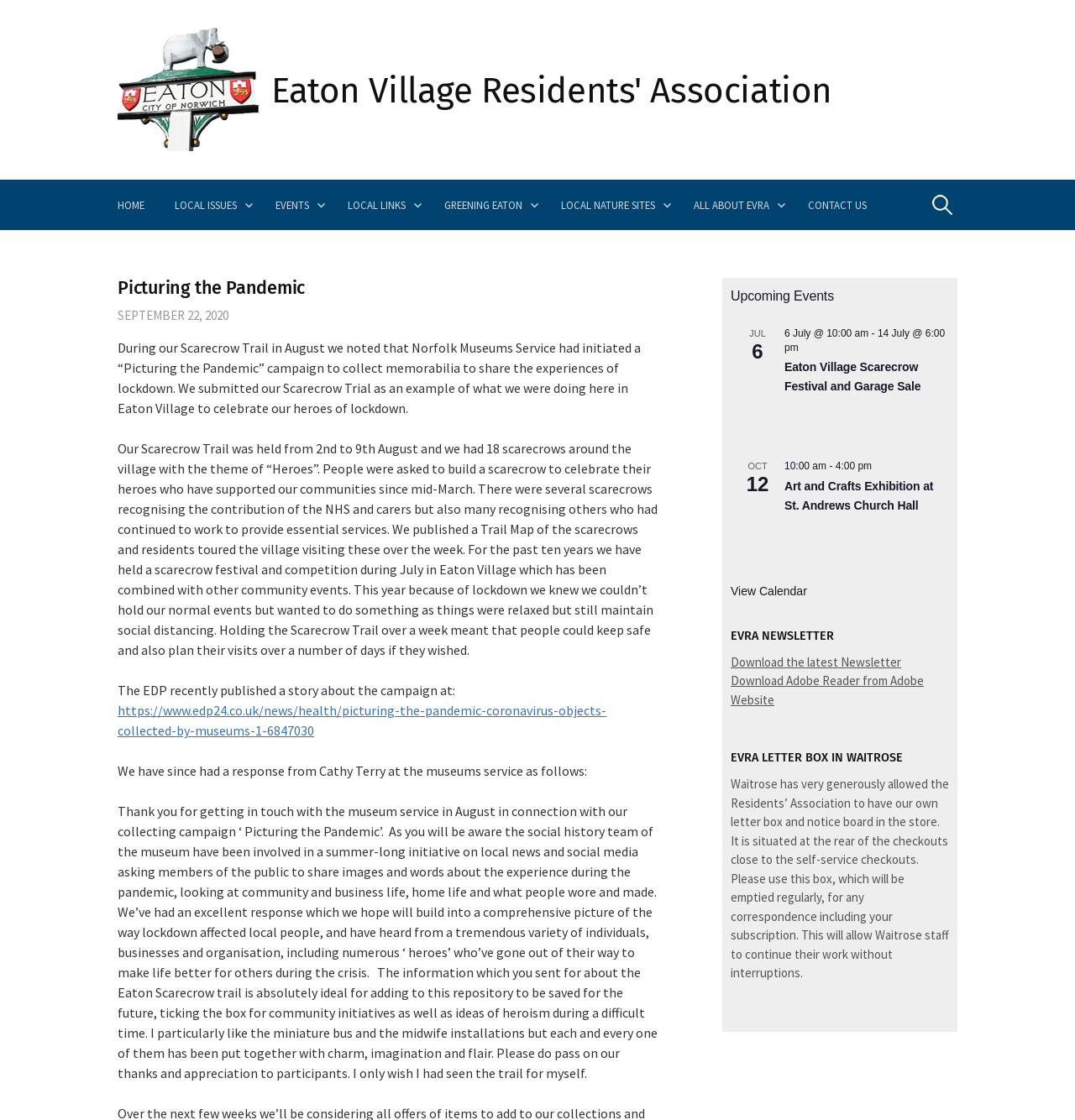Please provide the bounding box coordinates for the element that needs to be clicked to perform the following instruction: "Click on HOME". The coordinates should be given as four float numbers between 0 and 1, i.e., [left, top, right, bottom].

[0.109, 0.16, 0.148, 0.205]